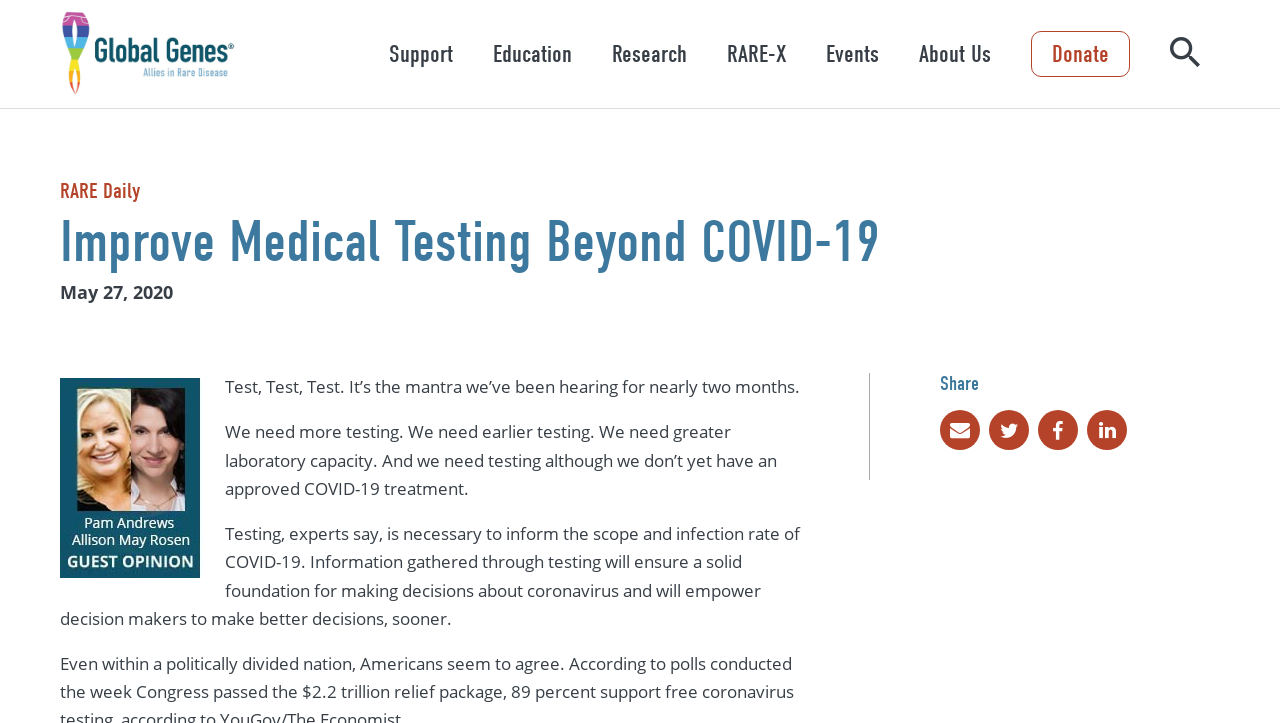Please identify the bounding box coordinates of the clickable region that I should interact with to perform the following instruction: "Search for something". The coordinates should be expressed as four float numbers between 0 and 1, i.e., [left, top, right, bottom].

[0.914, 0.046, 0.938, 0.103]